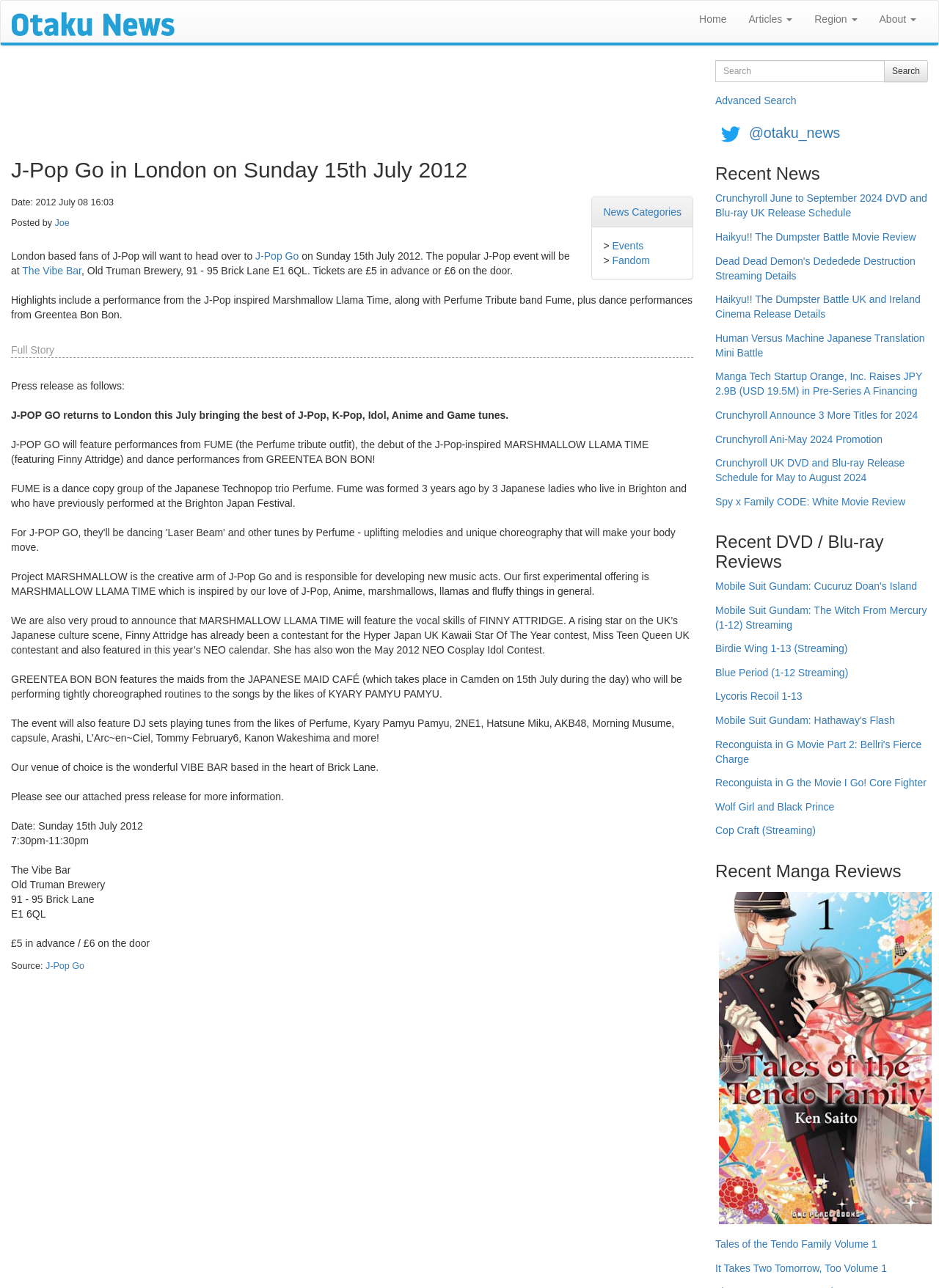What is the name of the Perfume tribute outfit?
Can you offer a detailed and complete answer to this question?

According to the article, Fume is a dance copy group of the Japanese Technopop trio Perfume, and they will be performing at the J-Pop Go event.